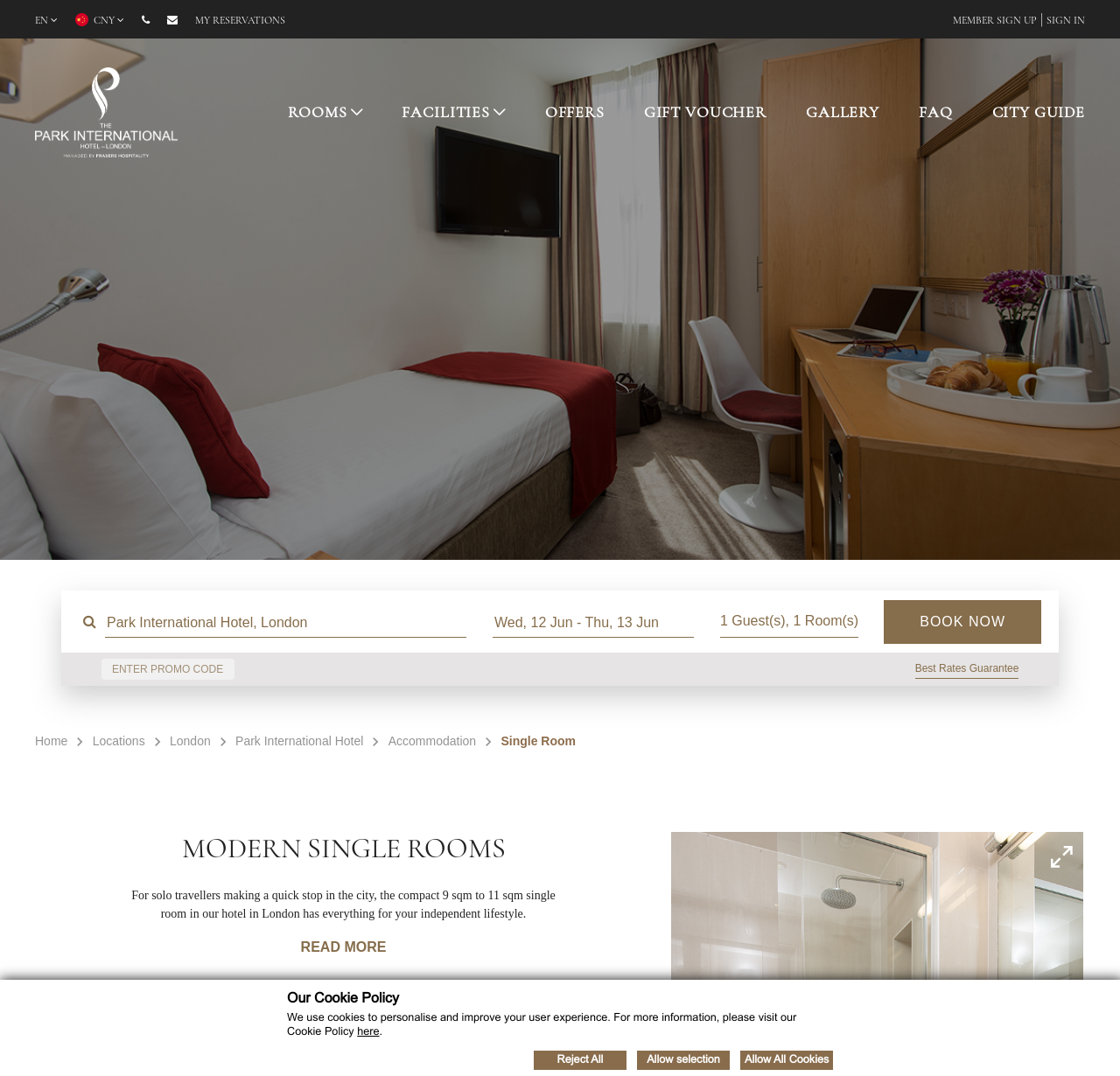Pinpoint the bounding box coordinates for the area that should be clicked to perform the following instruction: "Read more about modern single rooms".

[0.268, 0.873, 0.345, 0.887]